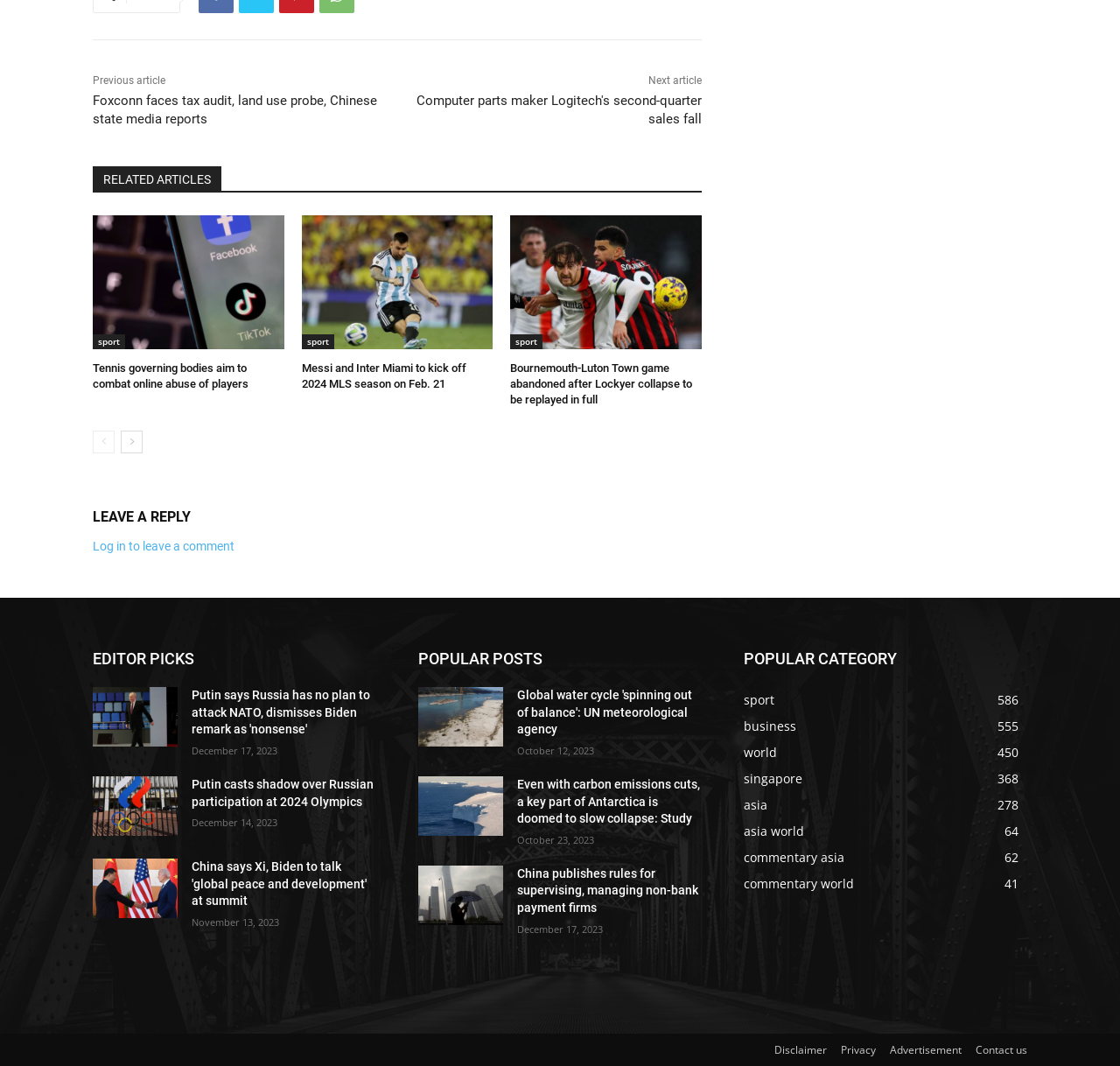How many links are there in the footer section?
Carefully analyze the image and provide a thorough answer to the question.

I counted the number of links in the footer section, which are 'Disclaimer', 'Privacy', 'Advertisement', and 'Contact us'. There are 4 links in total.